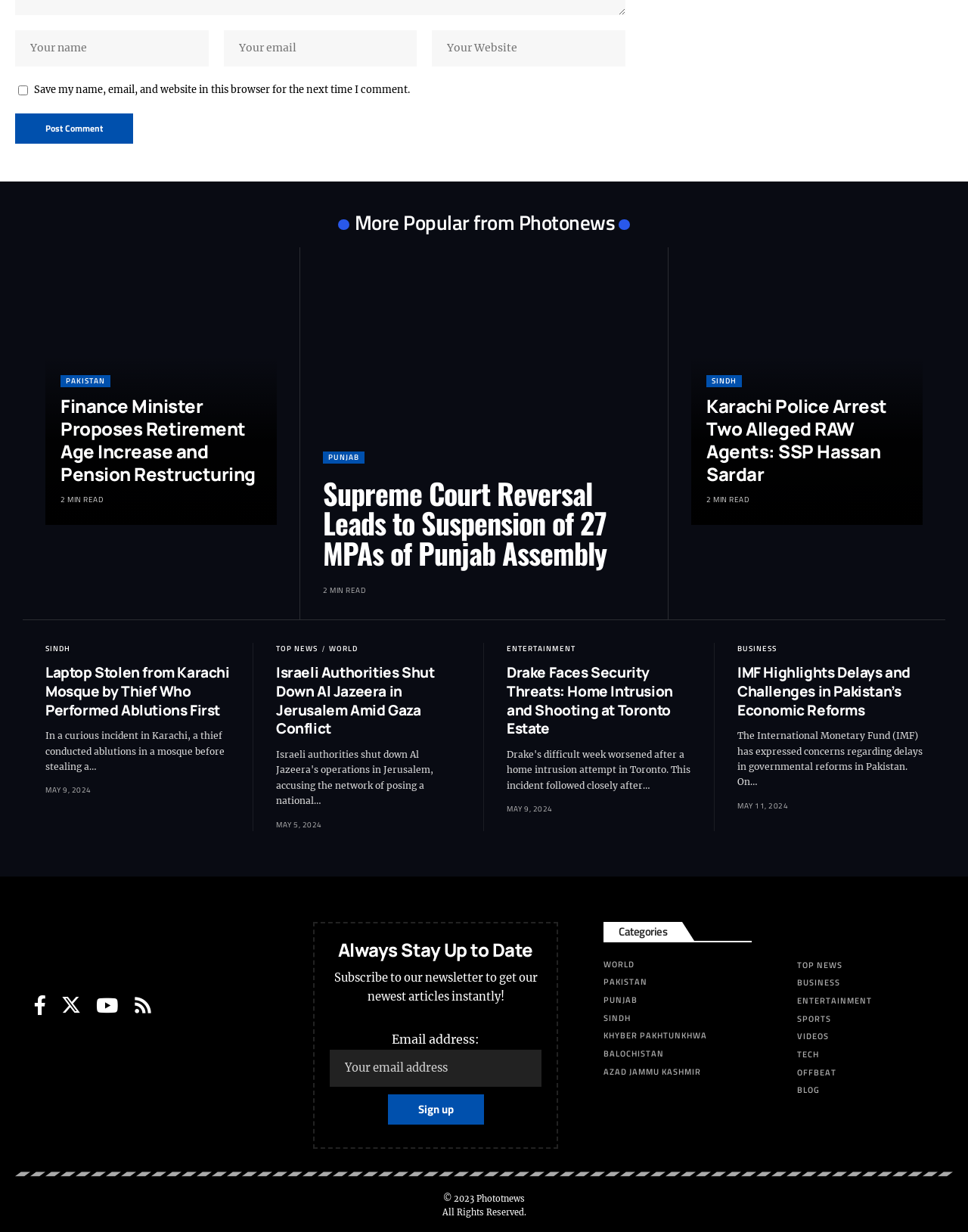Identify the coordinates of the bounding box for the element that must be clicked to accomplish the instruction: "Subscribe to the newsletter".

[0.341, 0.852, 0.559, 0.882]